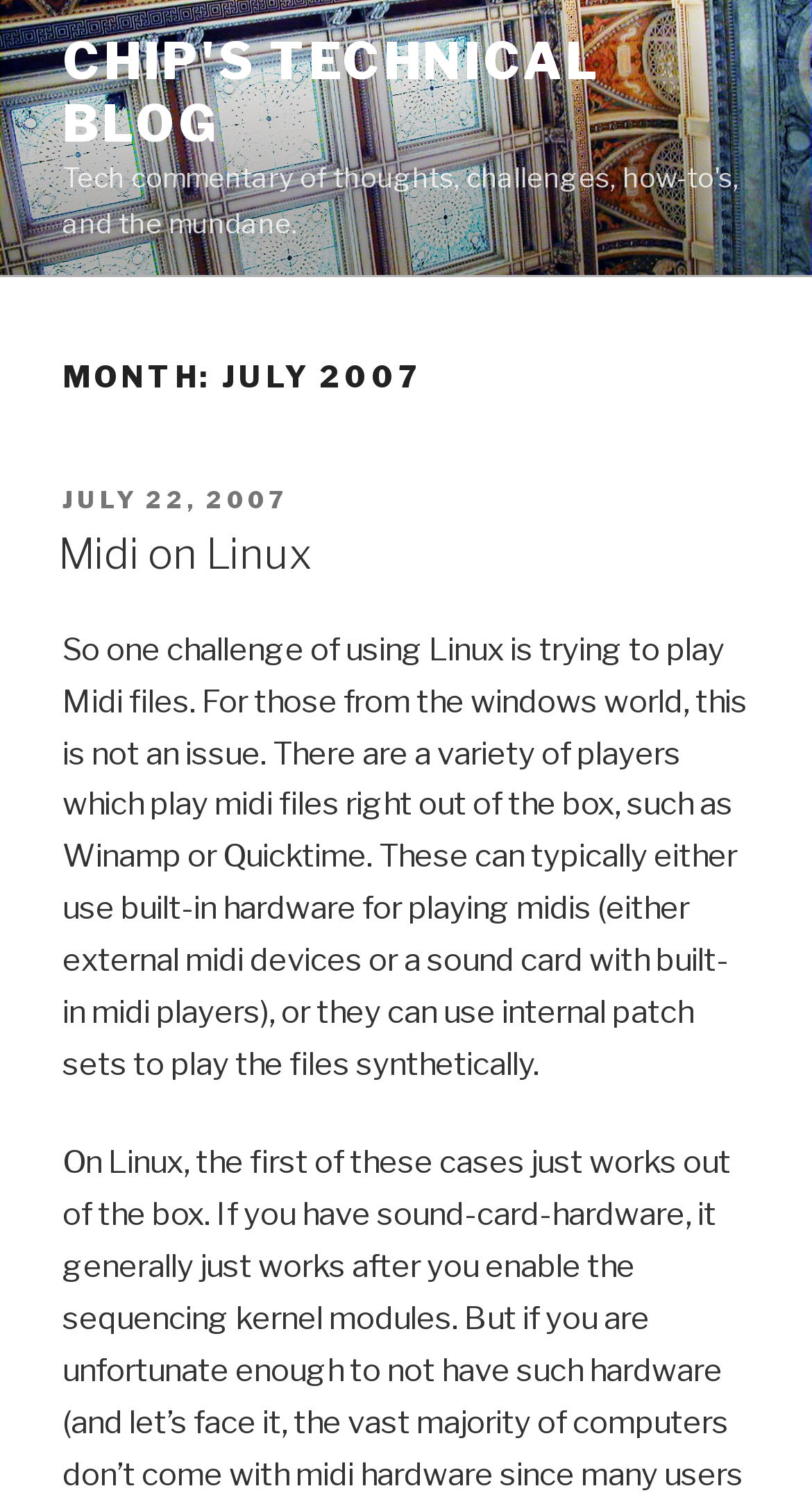Give a one-word or short phrase answer to the question: 
What is the month of the blog post?

July